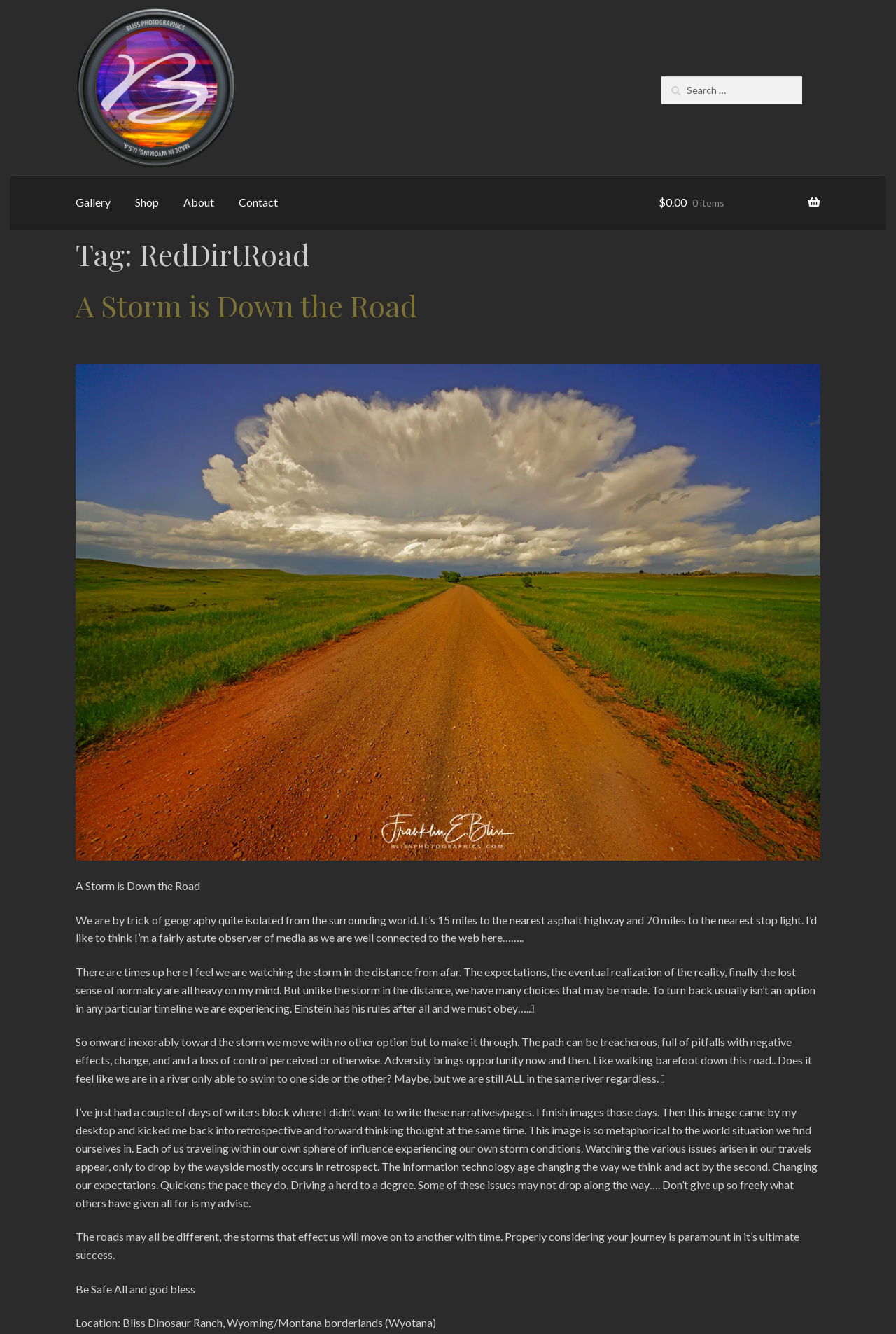Please identify the bounding box coordinates of the clickable area that will fulfill the following instruction: "Go to Gallery". The coordinates should be in the format of four float numbers between 0 and 1, i.e., [left, top, right, bottom].

[0.072, 0.131, 0.136, 0.172]